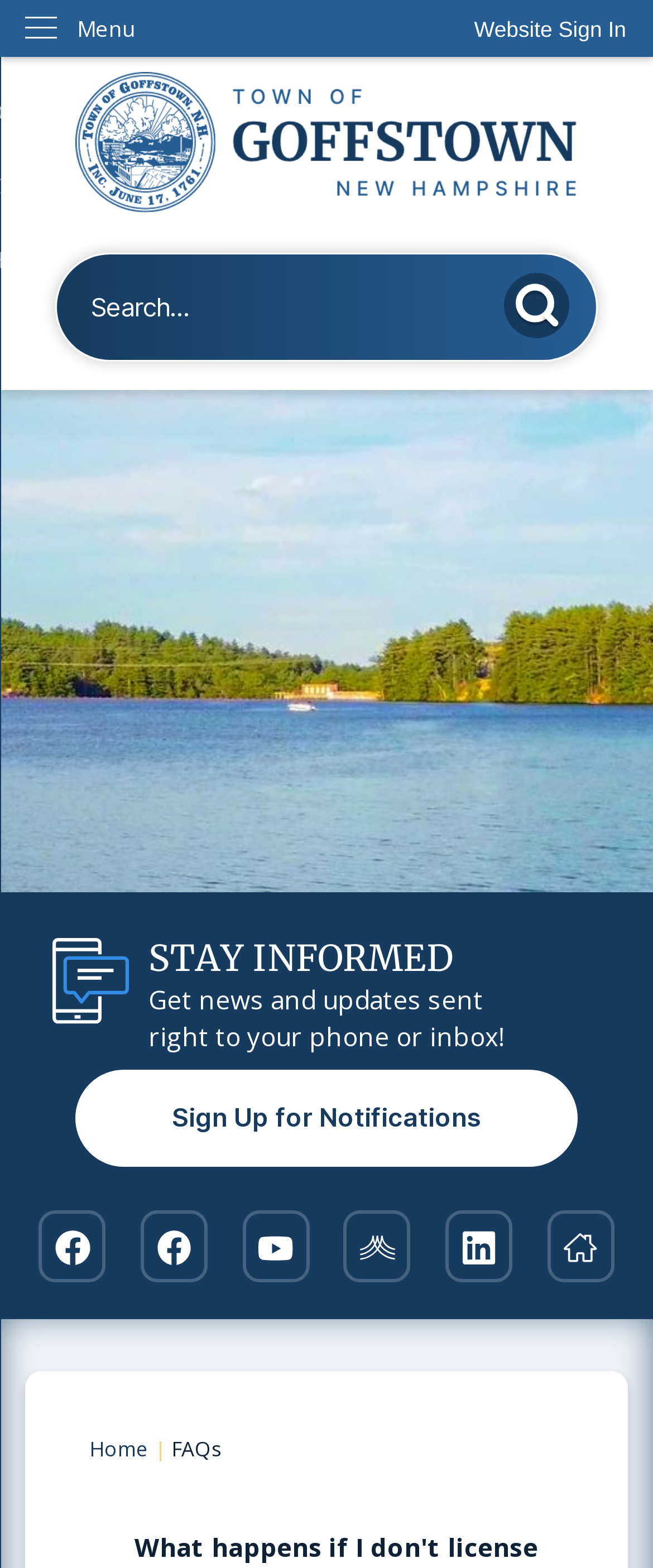Indicate the bounding box coordinates of the element that needs to be clicked to satisfy the following instruction: "Sign in to the website". The coordinates should be four float numbers between 0 and 1, i.e., [left, top, right, bottom].

[0.685, 0.0, 1.0, 0.037]